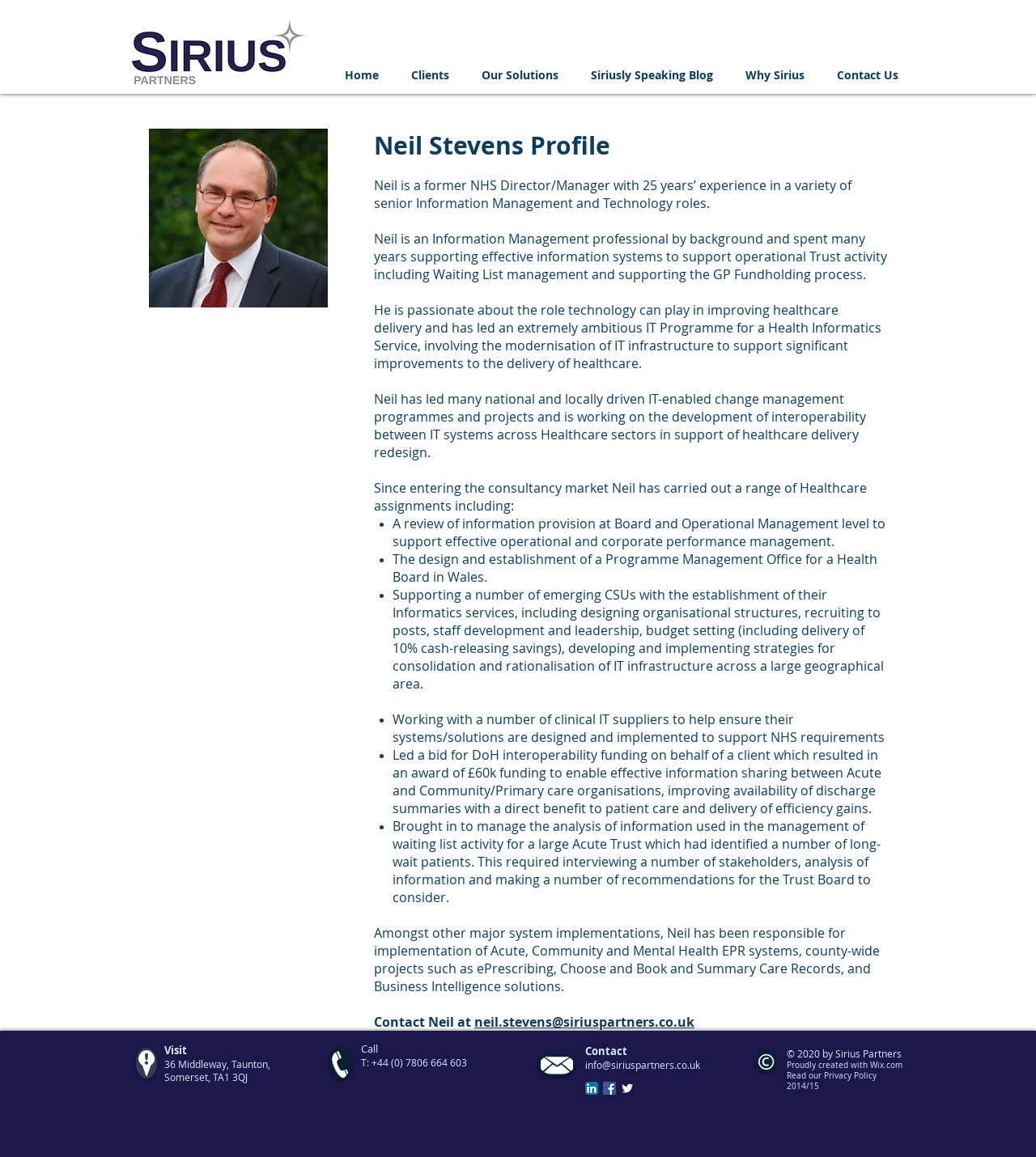Determine the bounding box coordinates for the UI element described. Format the coordinates as (top-left x, top-left y, bottom-right x, bottom-right y) and ensure all values are between 0 and 1. Element description: Read our Privacy Policy 2014/15

[0.759, 0.925, 0.846, 0.943]